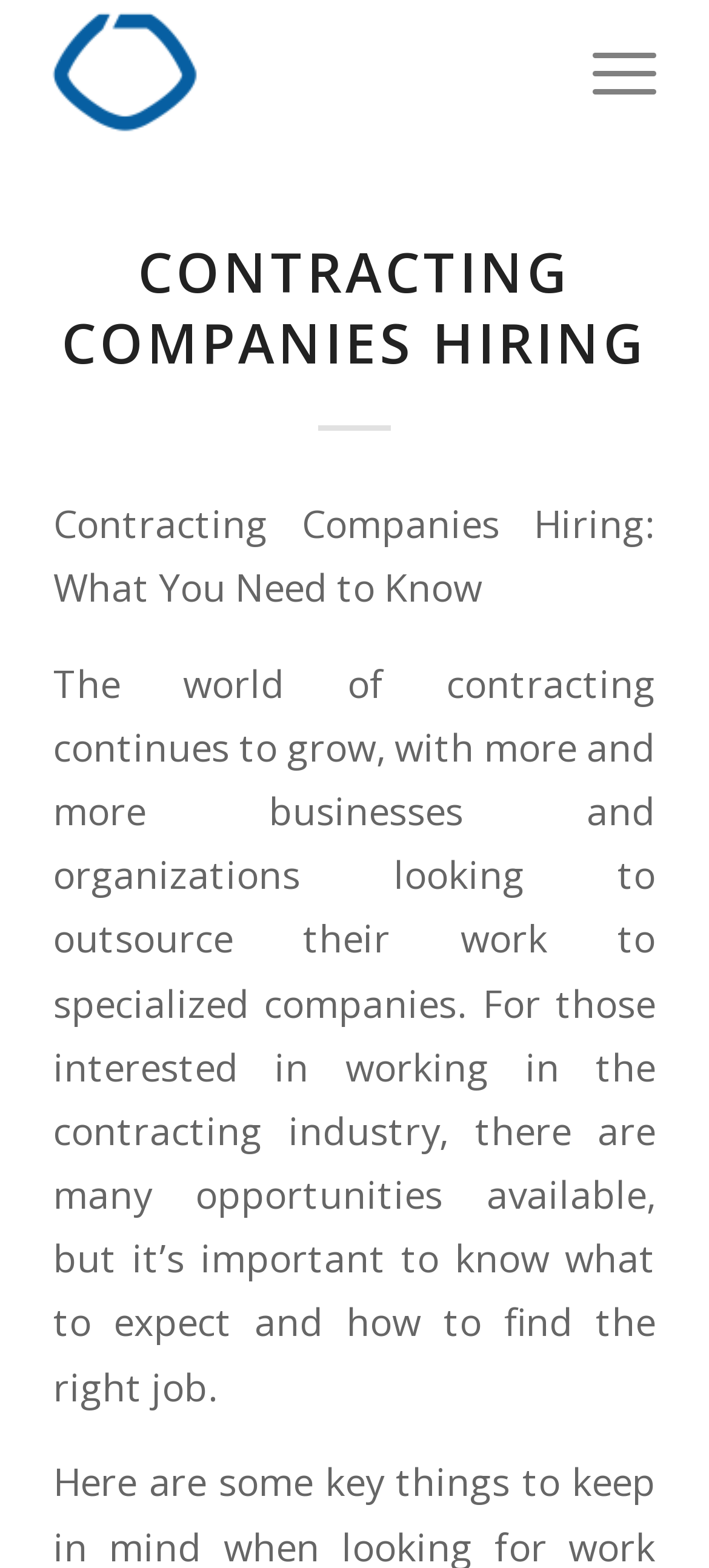Provide your answer to the question using just one word or phrase: What is the name of the organization?

Fundación Bernegal